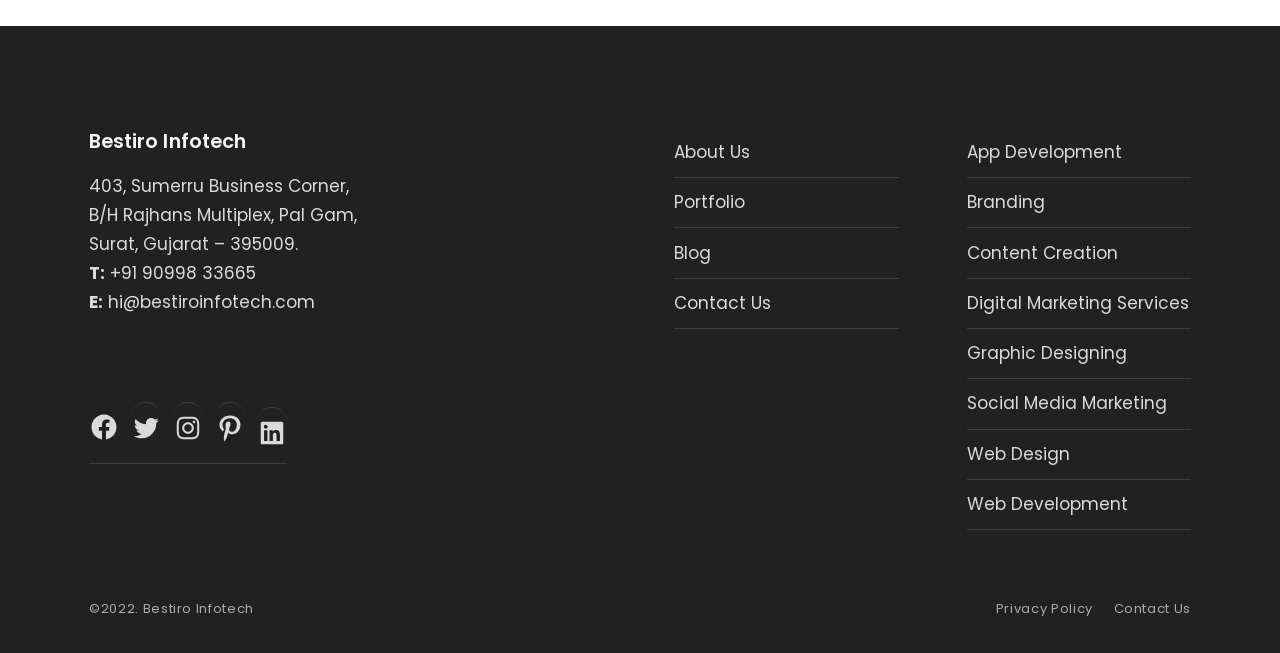Locate the bounding box coordinates of the region to be clicked to comply with the following instruction: "Visit Facebook page". The coordinates must be four float numbers between 0 and 1, in the form [left, top, right, bottom].

None